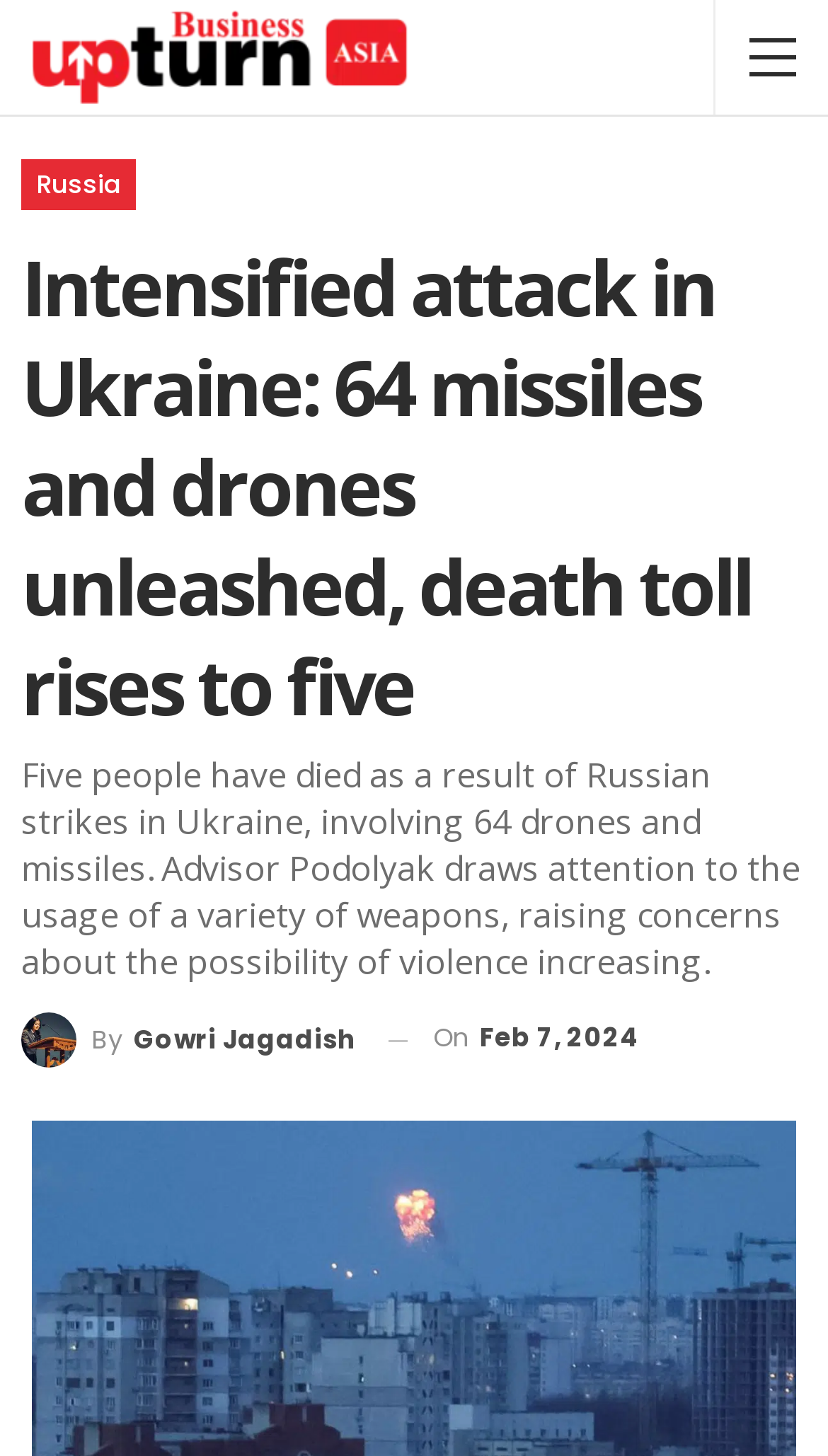Provide a one-word or short-phrase answer to the question:
What is the country where the attack occurred?

Ukraine